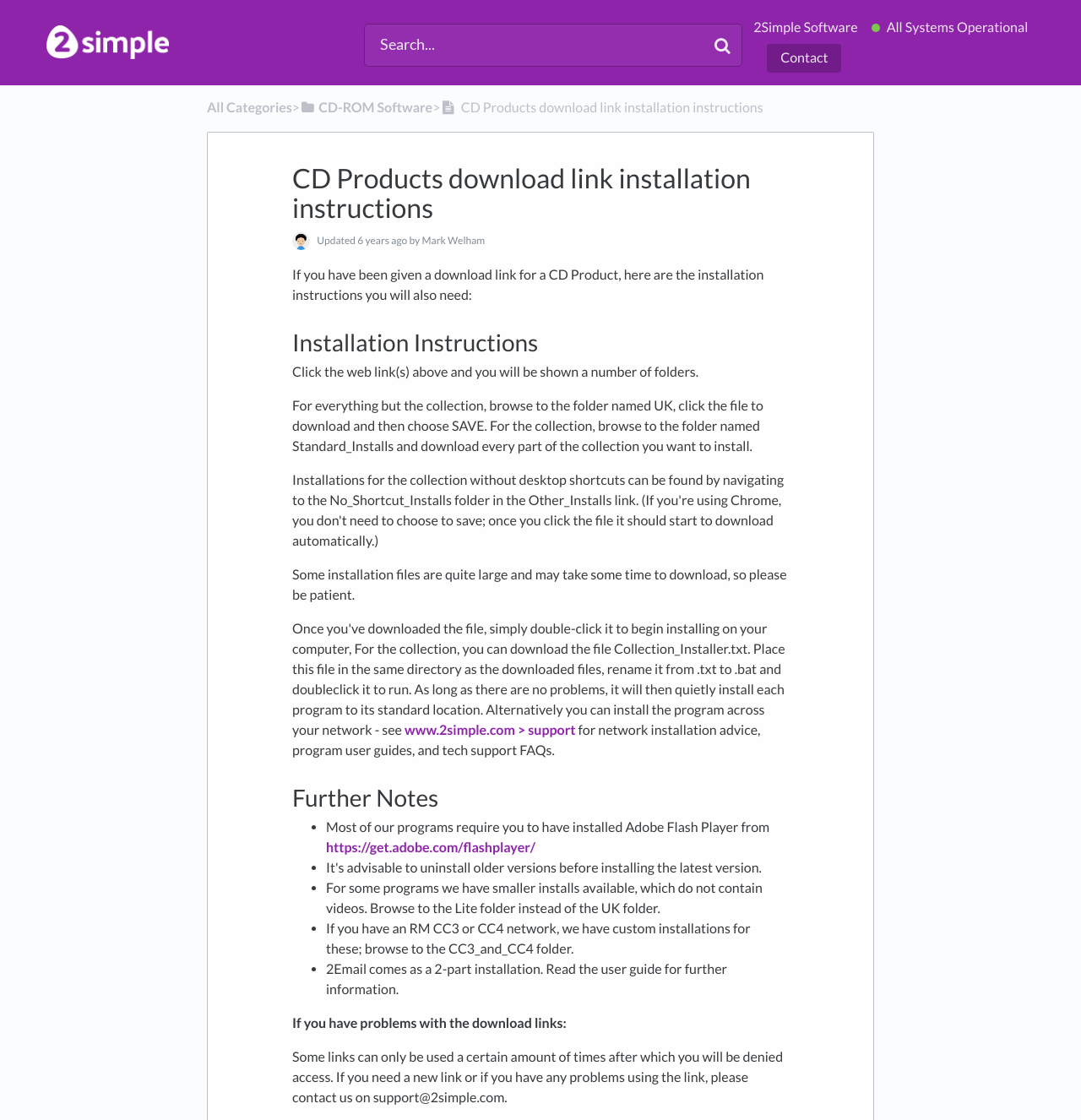Give a one-word or phrase response to the following question: What is required to run some of the programs?

Adobe Flash Player